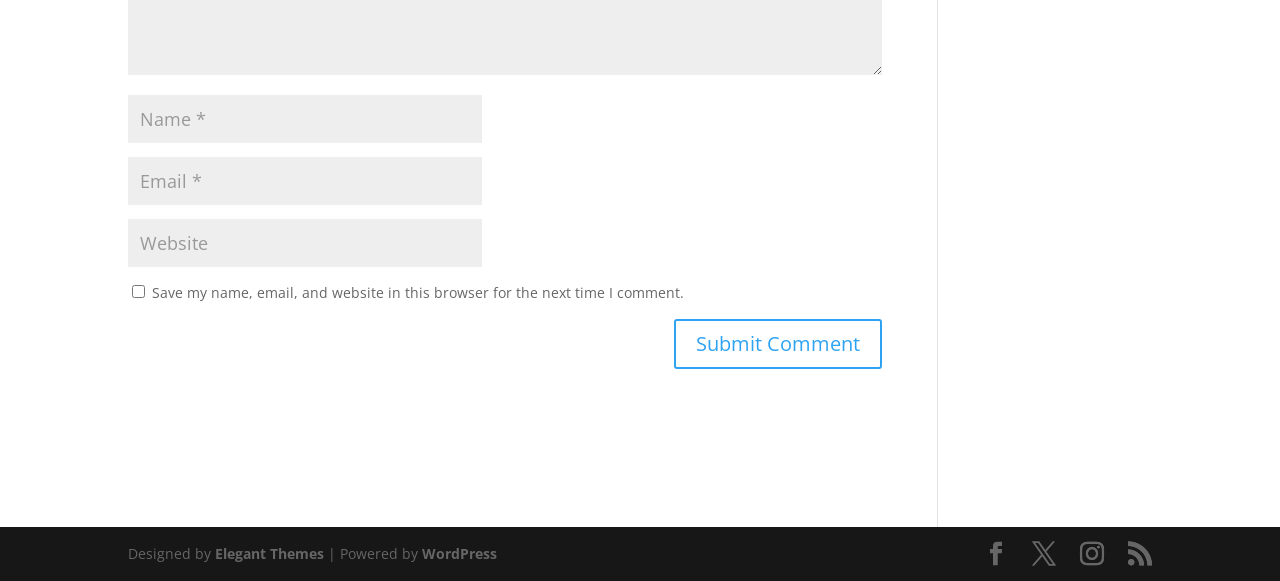How many social media links are at the bottom?
Please respond to the question with a detailed and well-explained answer.

There are four social media links at the bottom of the page, represented by icons, which are likely links to the website's social media profiles.